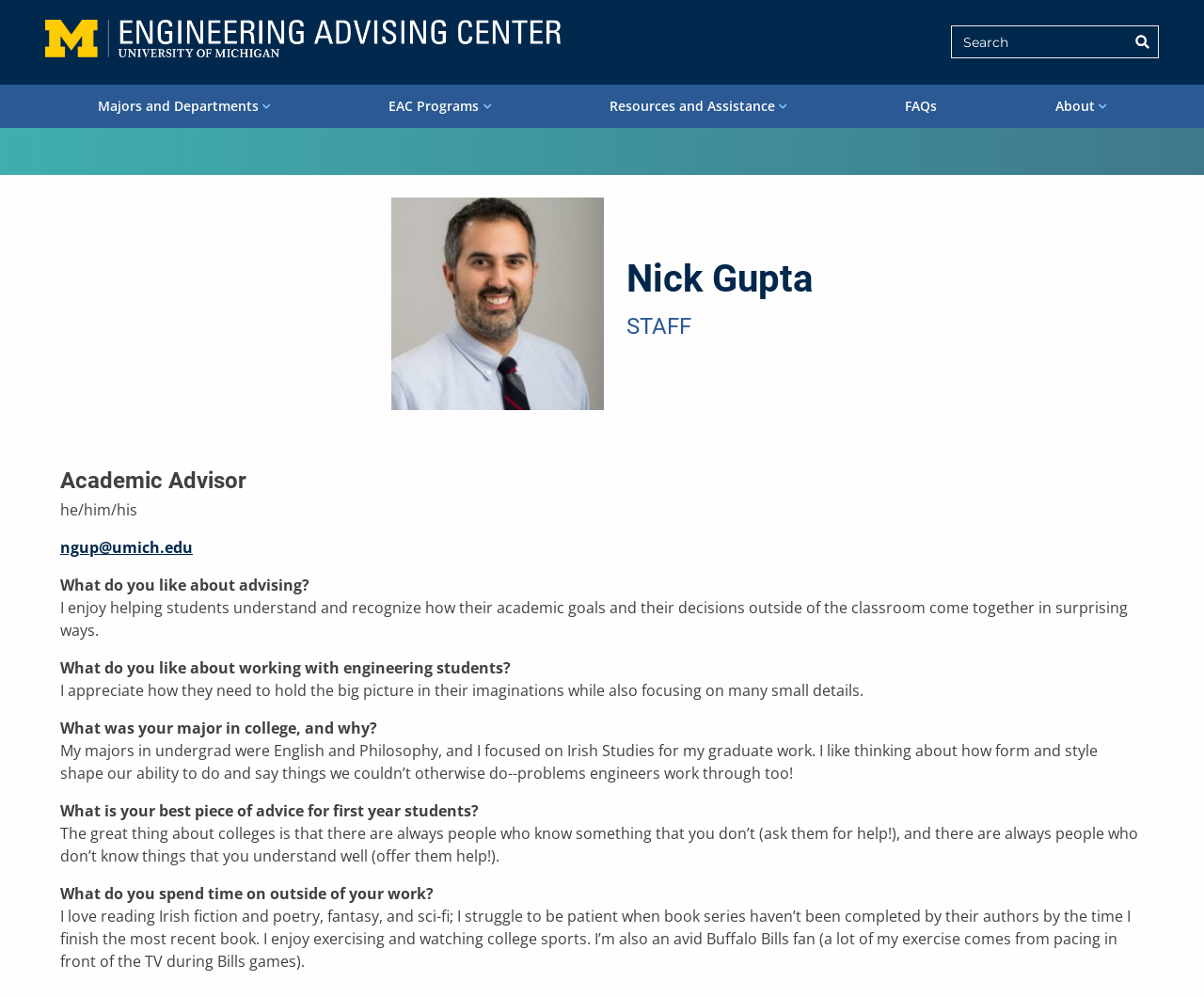Determine the bounding box coordinates for the area that needs to be clicked to fulfill this task: "Search for something". The coordinates must be given as four float numbers between 0 and 1, i.e., [left, top, right, bottom].

[0.79, 0.026, 0.962, 0.059]